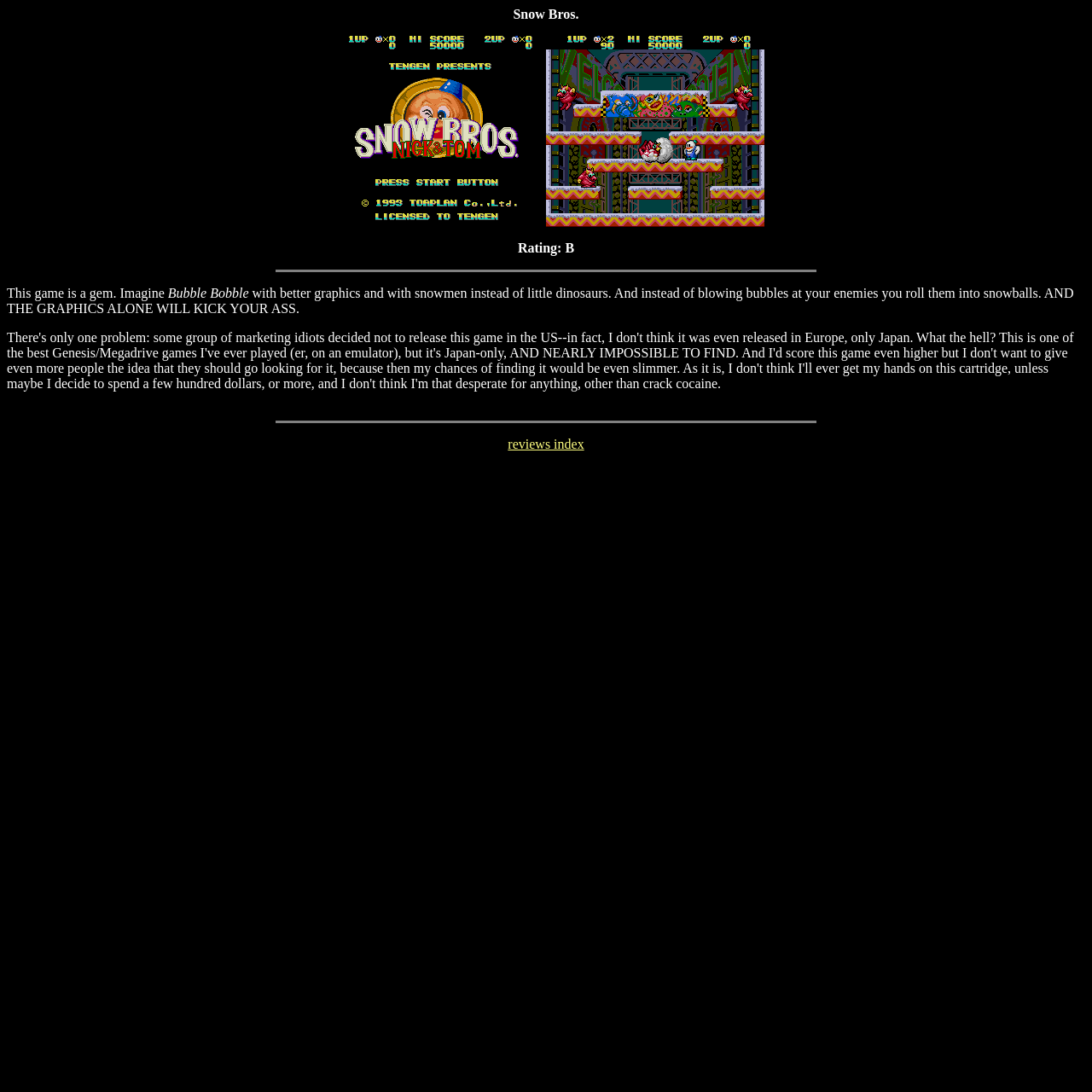What do you roll at your enemies in this game?
Examine the image and give a concise answer in one word or a short phrase.

snowballs